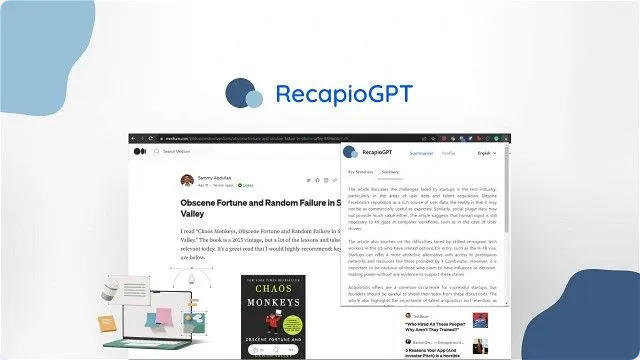Paint a vivid picture with your words by describing the image in detail.

The image showcases the RecapioGPT platform, which is designed for summarizing web articles with advanced AI technology. In the foreground, a visually appealing arrangement of digital documents and a book cover titled "Chaos Monkeys" is displayed, suggesting a focus on reading and information processing. Above this setup, the RecapioGPT logo prominently features the name in a modern font, reinforcing the brand’s digital presence. The background subtly includes a cited web article, illustrating the tool's practical application in summarizing content for easier understanding. The overall visual effectively conveys the purpose of RecapioGPT: to streamline information consumption and enhance productivity through AI-driven summaries.